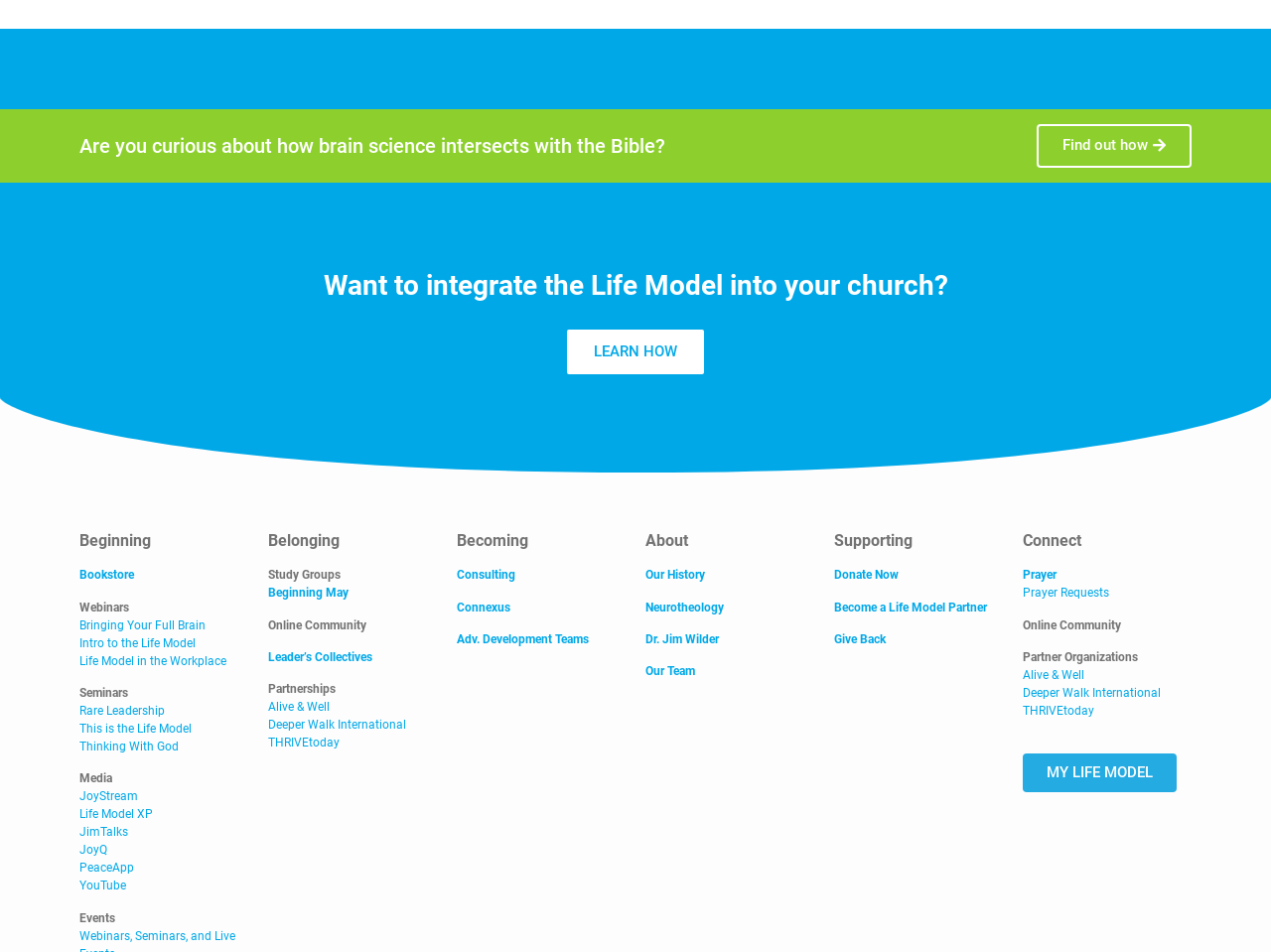How many links are under the 'Becoming' heading?
Please provide a single word or phrase in response based on the screenshot.

3